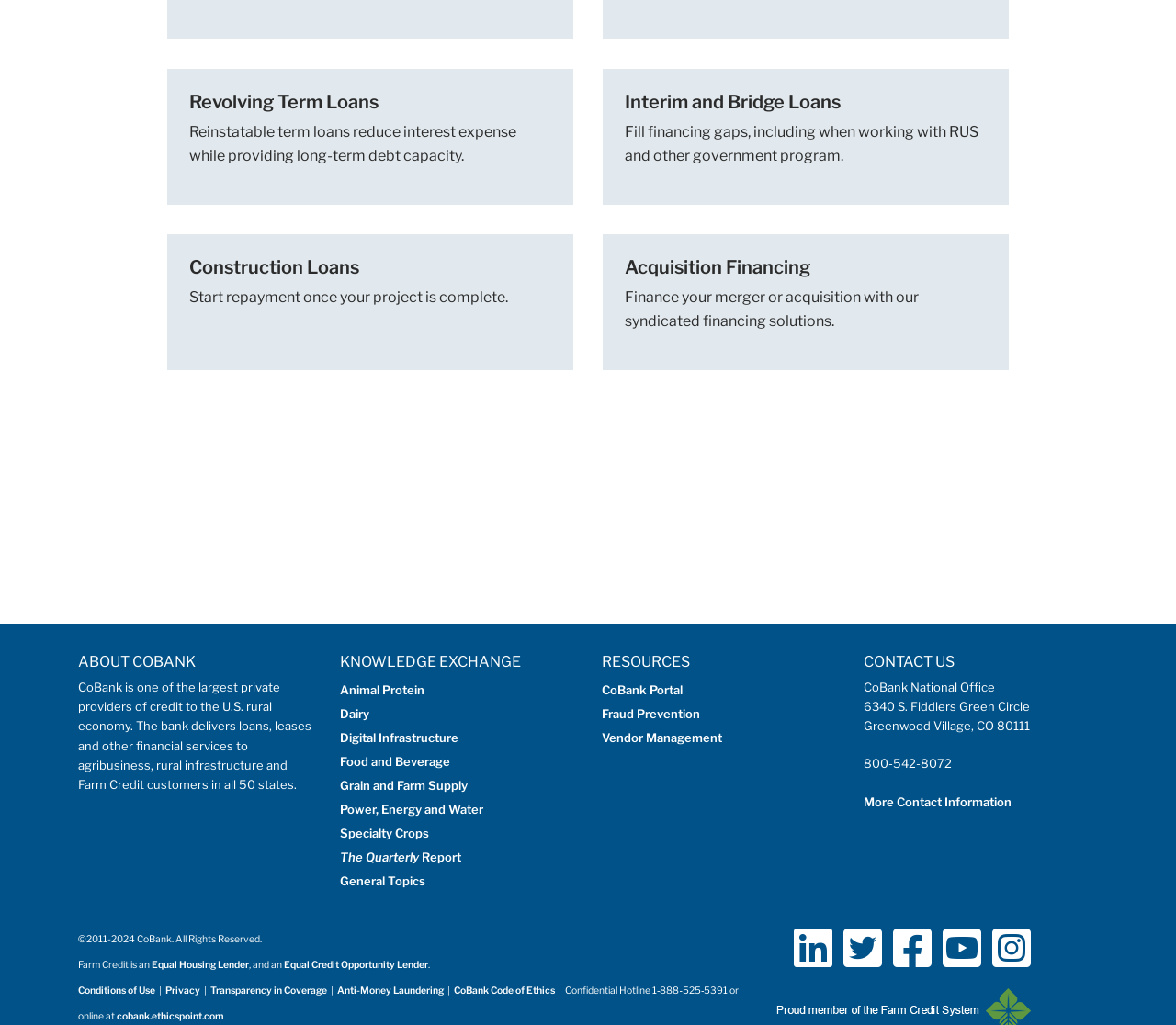Provide the bounding box coordinates of the HTML element this sentence describes: "More Contact Information".

[0.734, 0.775, 0.86, 0.789]